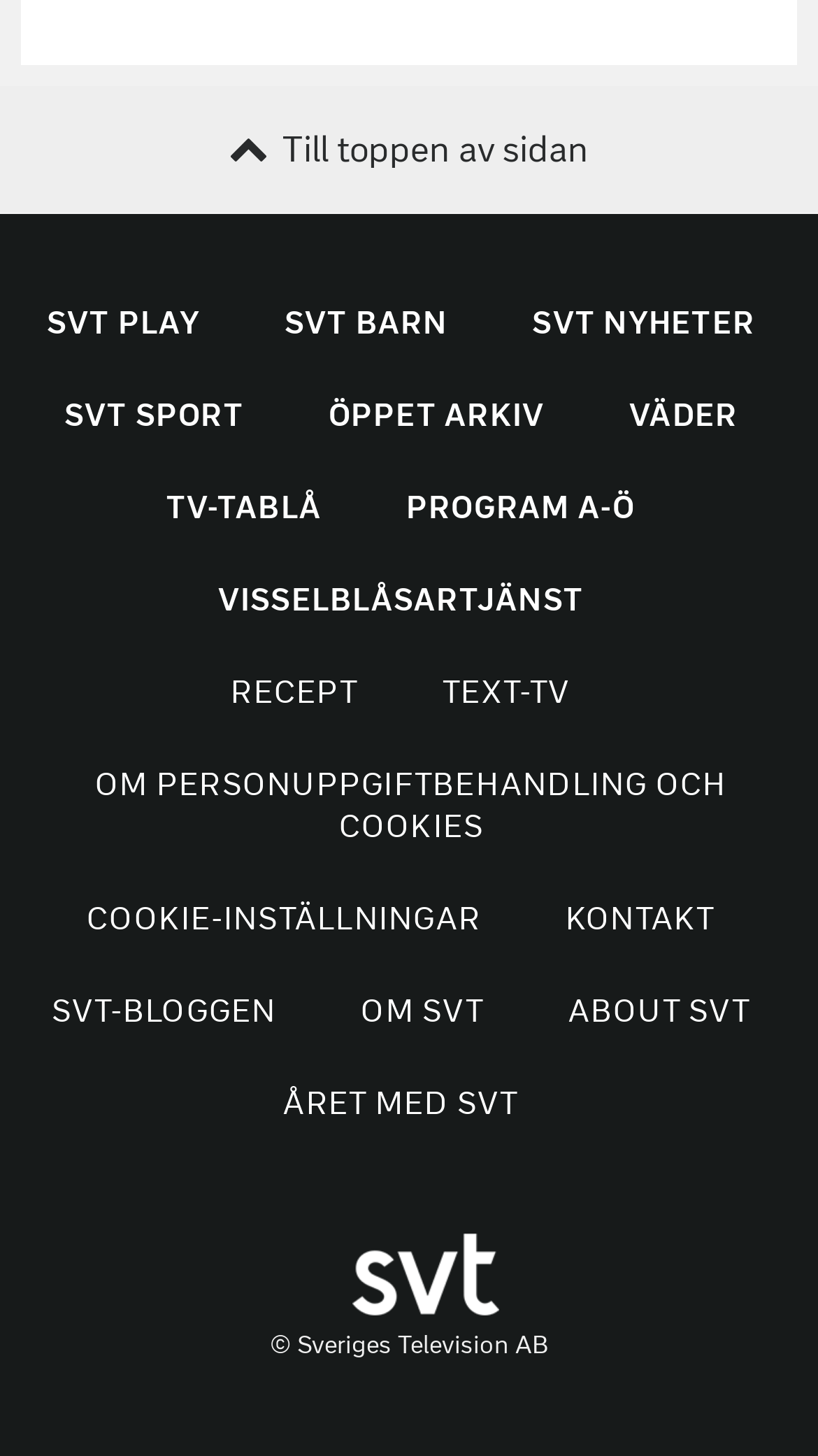How many links are in the top section of the webpage?
Please answer the question with a detailed and comprehensive explanation.

I compared the y1 and y2 coordinates of the link elements and found that the top section has 4 links, which are 'Till toppen av sidan', 'SVT PLAY EXTERNAL LINK.', 'SVT BARN EXTERNAL LINK.', and 'SVT NYHETER EXTERNAL LINK.'